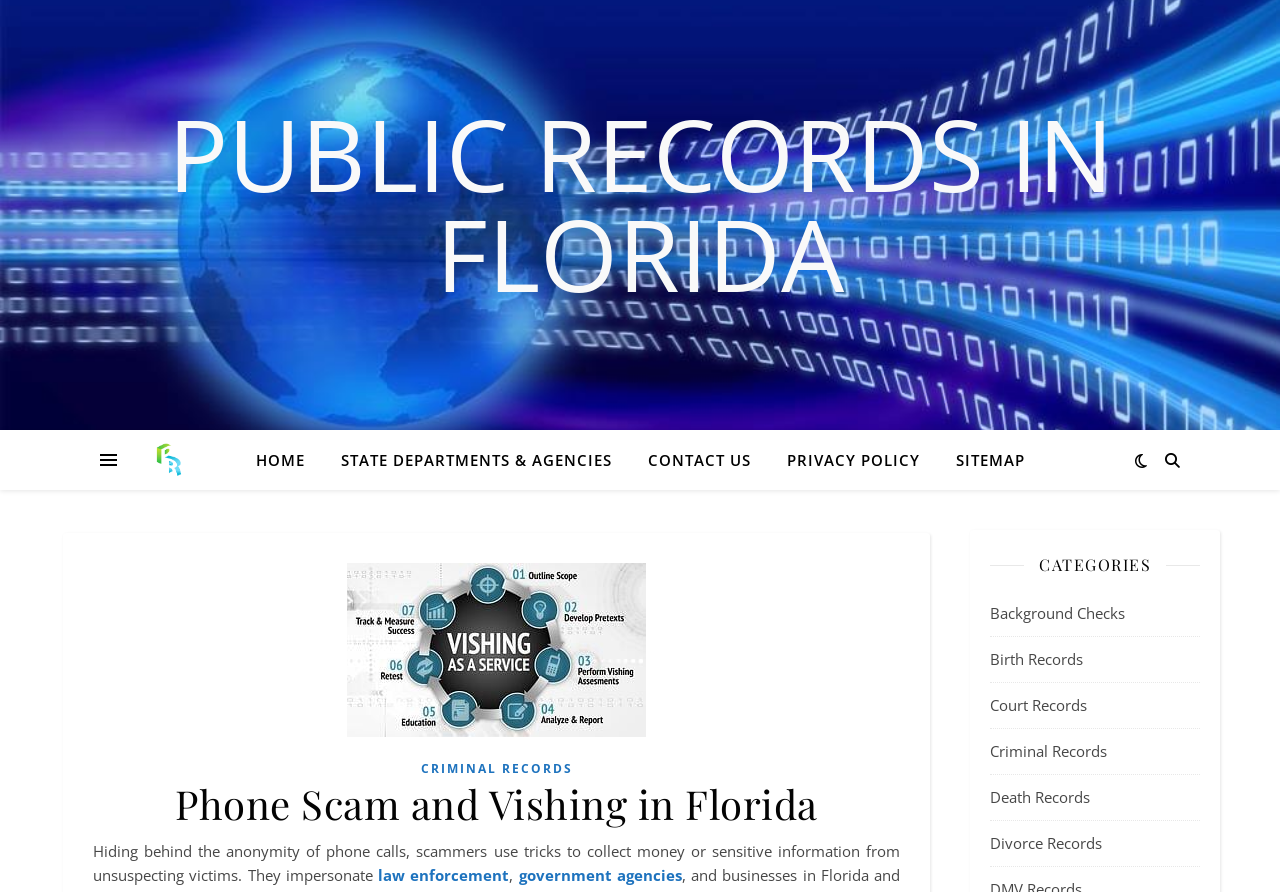Give a short answer using one word or phrase for the question:
What is the main topic of this webpage?

Phone Scam and Vishing in Florida